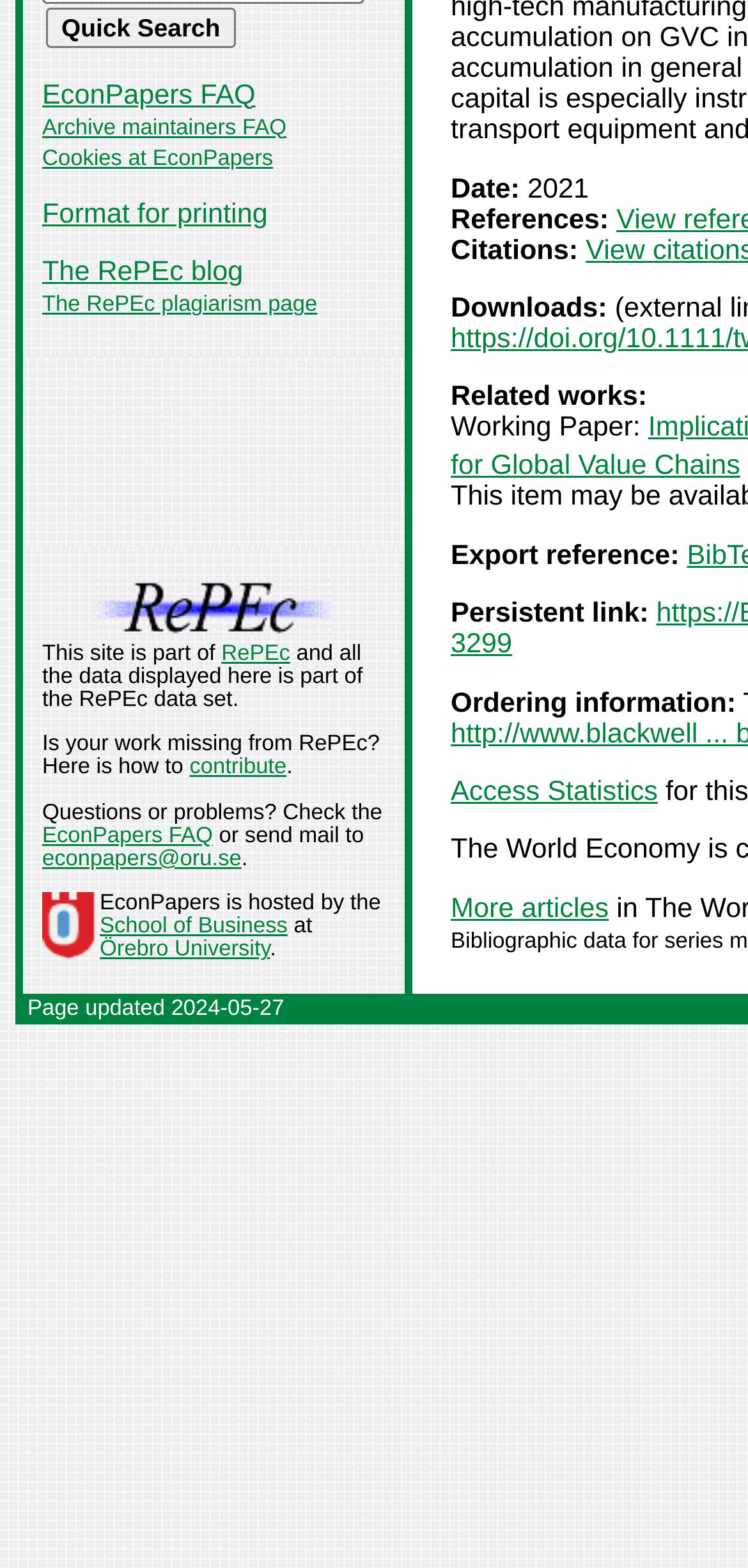Mark the bounding box of the element that matches the following description: "EconPapers FAQ".

[0.056, 0.051, 0.342, 0.07]